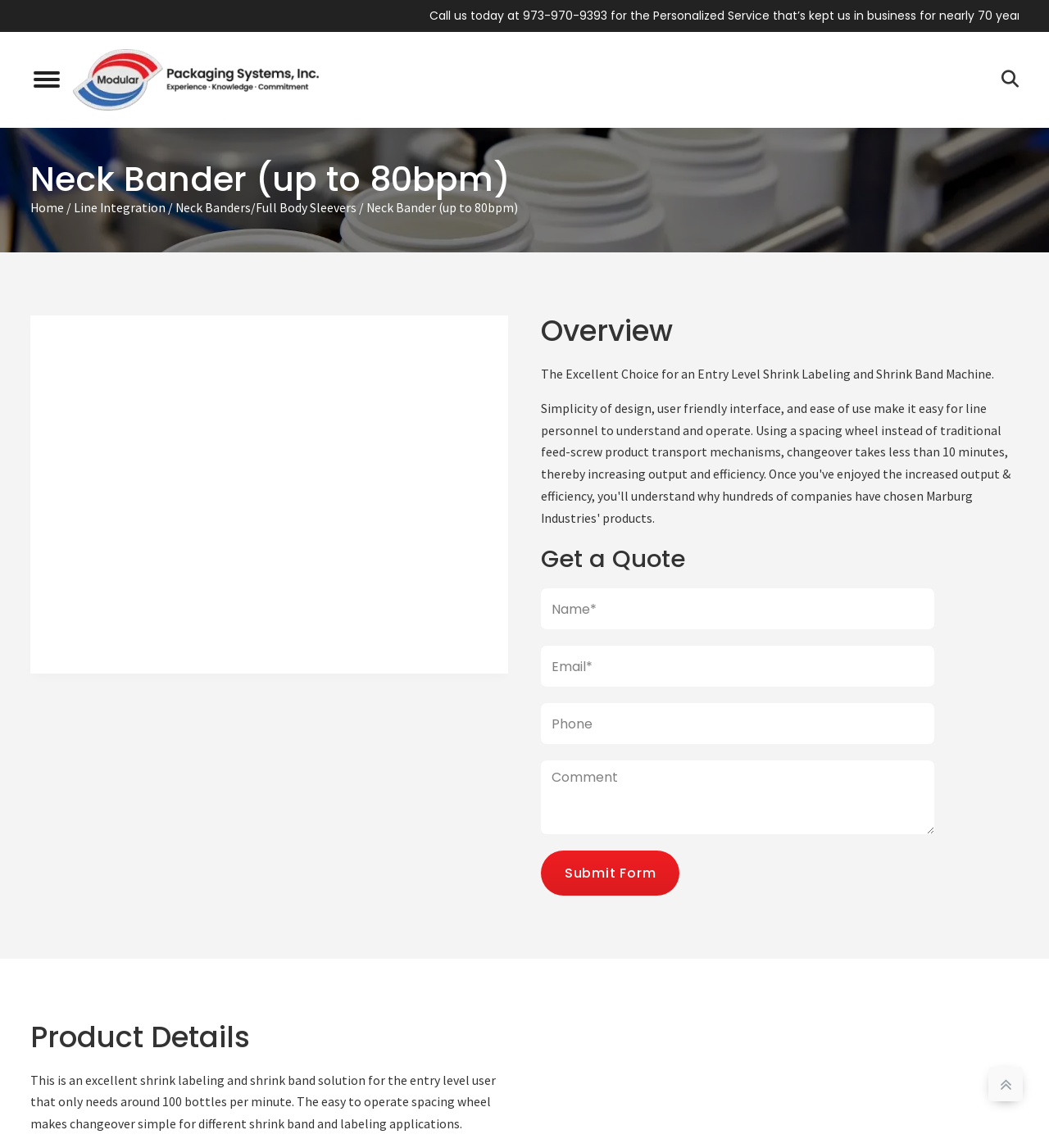How many textboxes are in the contact form?
Kindly offer a comprehensive and detailed response to the question.

I counted the number of textbox elements within the group element labeled 'Contact form - simple', and found four of them.